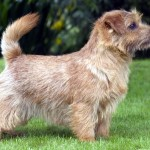Answer the question using only a single word or phrase: 
How much exercise does a Norfolk Terrier need daily?

20-30 minutes